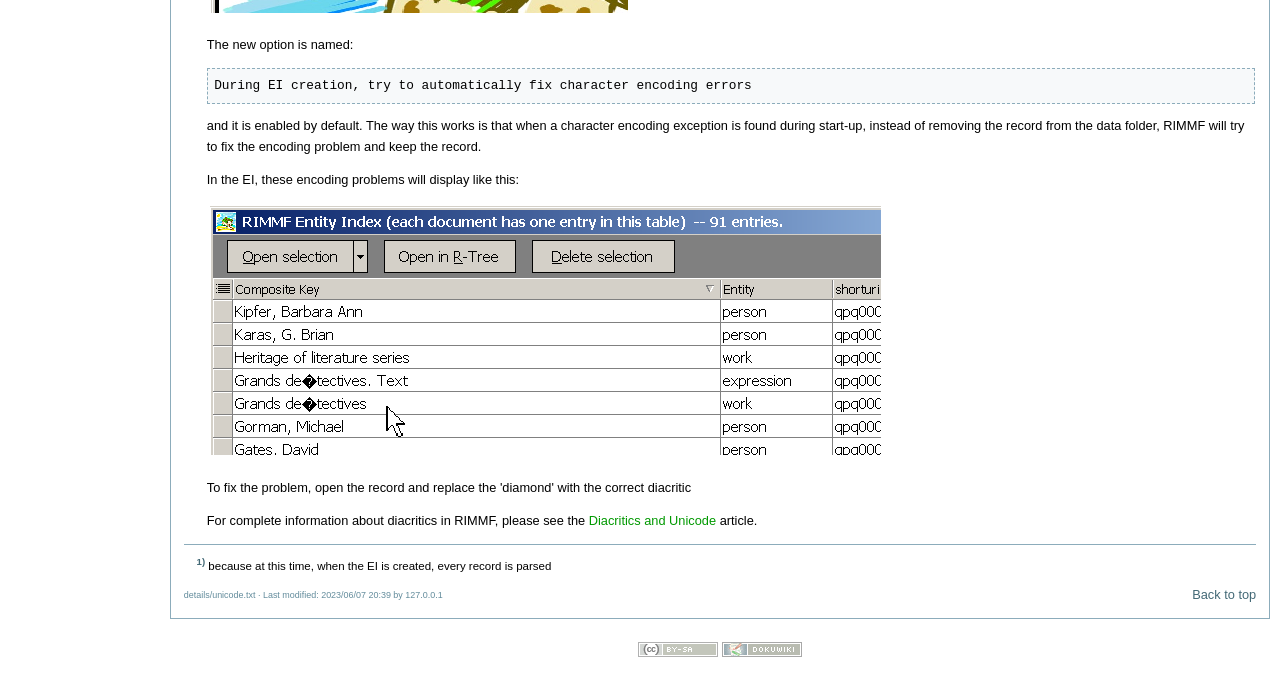Please respond in a single word or phrase: 
What is the 'Back to top' link for?

To go back to top